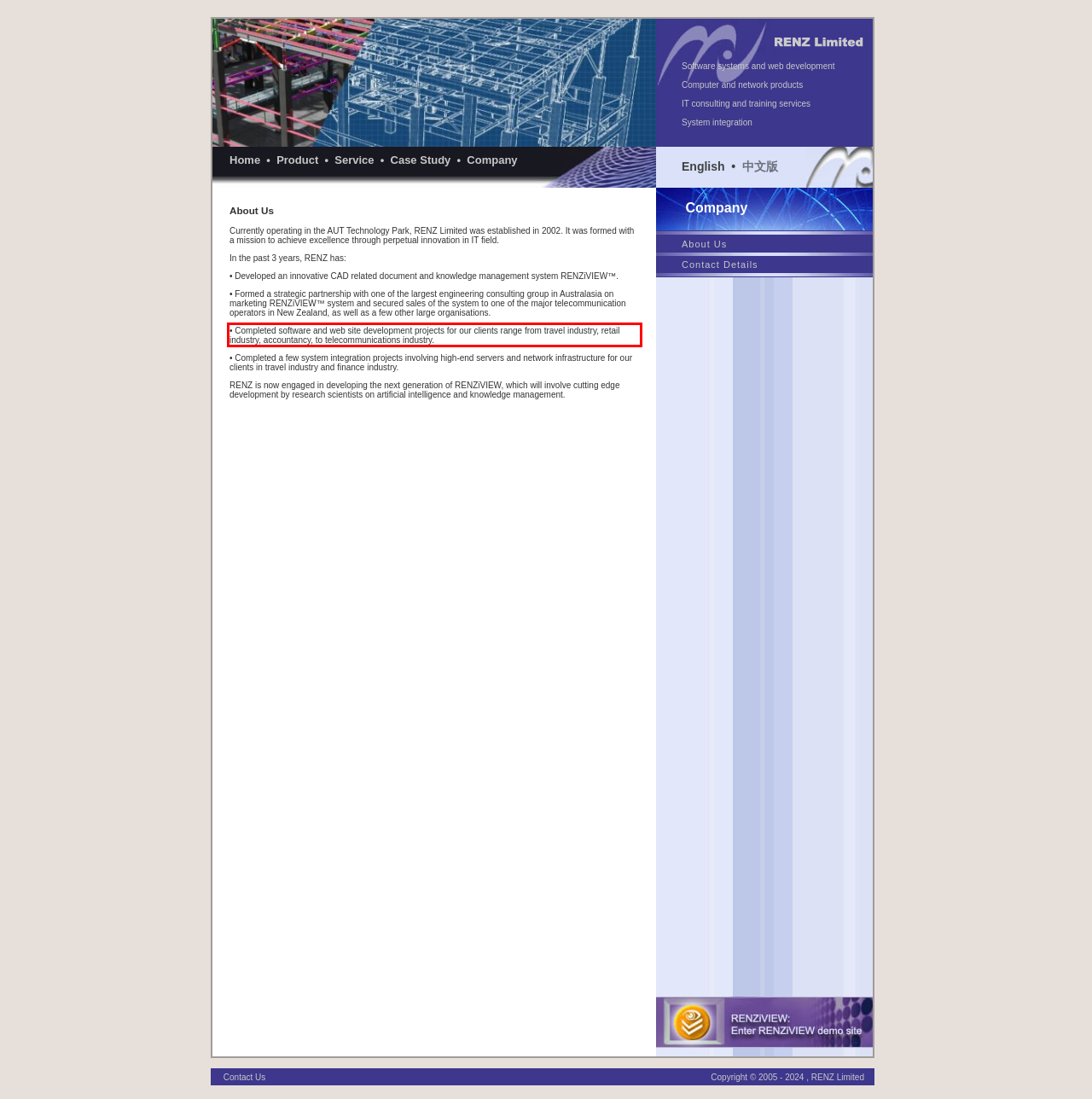With the given screenshot of a webpage, locate the red rectangle bounding box and extract the text content using OCR.

• Completed software and web site development projects for our clients range from travel industry, retail industry, accountancy, to telecommunications industry.